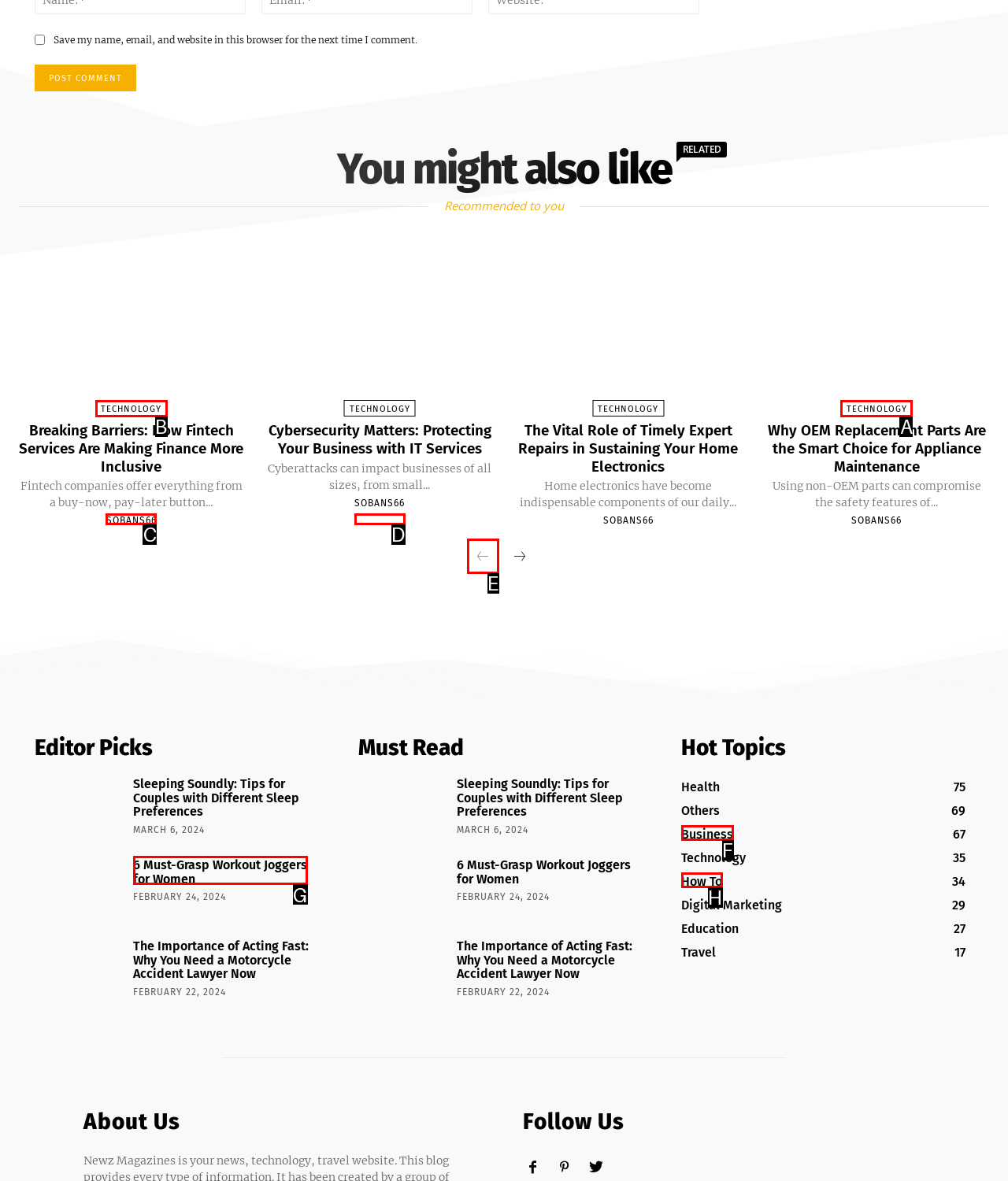Point out which HTML element you should click to fulfill the task: Follow on Technology.
Provide the option's letter from the given choices.

B